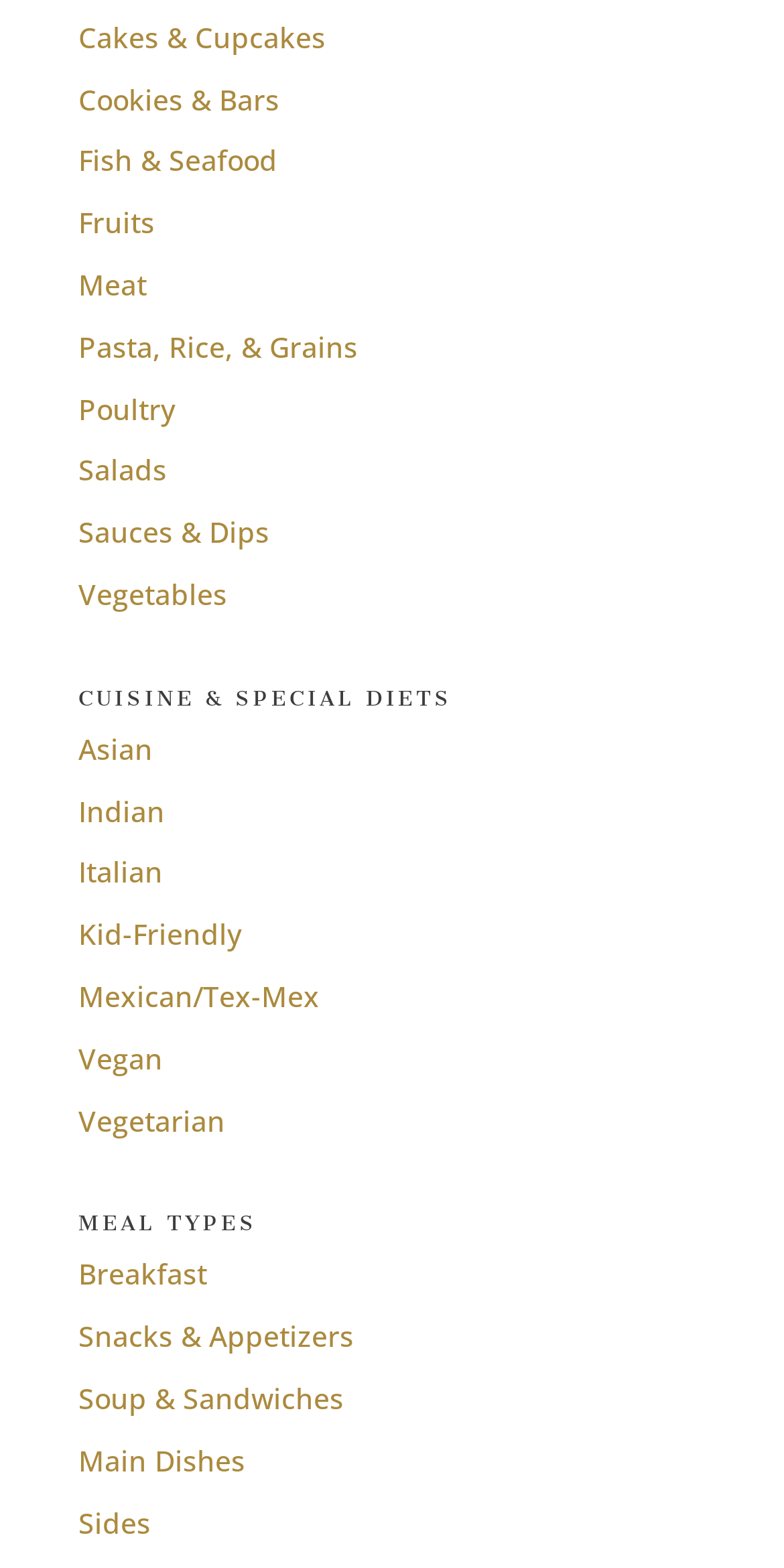Please identify the bounding box coordinates of the element on the webpage that should be clicked to follow this instruction: "Explore Vegetarian options". The bounding box coordinates should be given as four float numbers between 0 and 1, formatted as [left, top, right, bottom].

[0.1, 0.702, 0.287, 0.726]